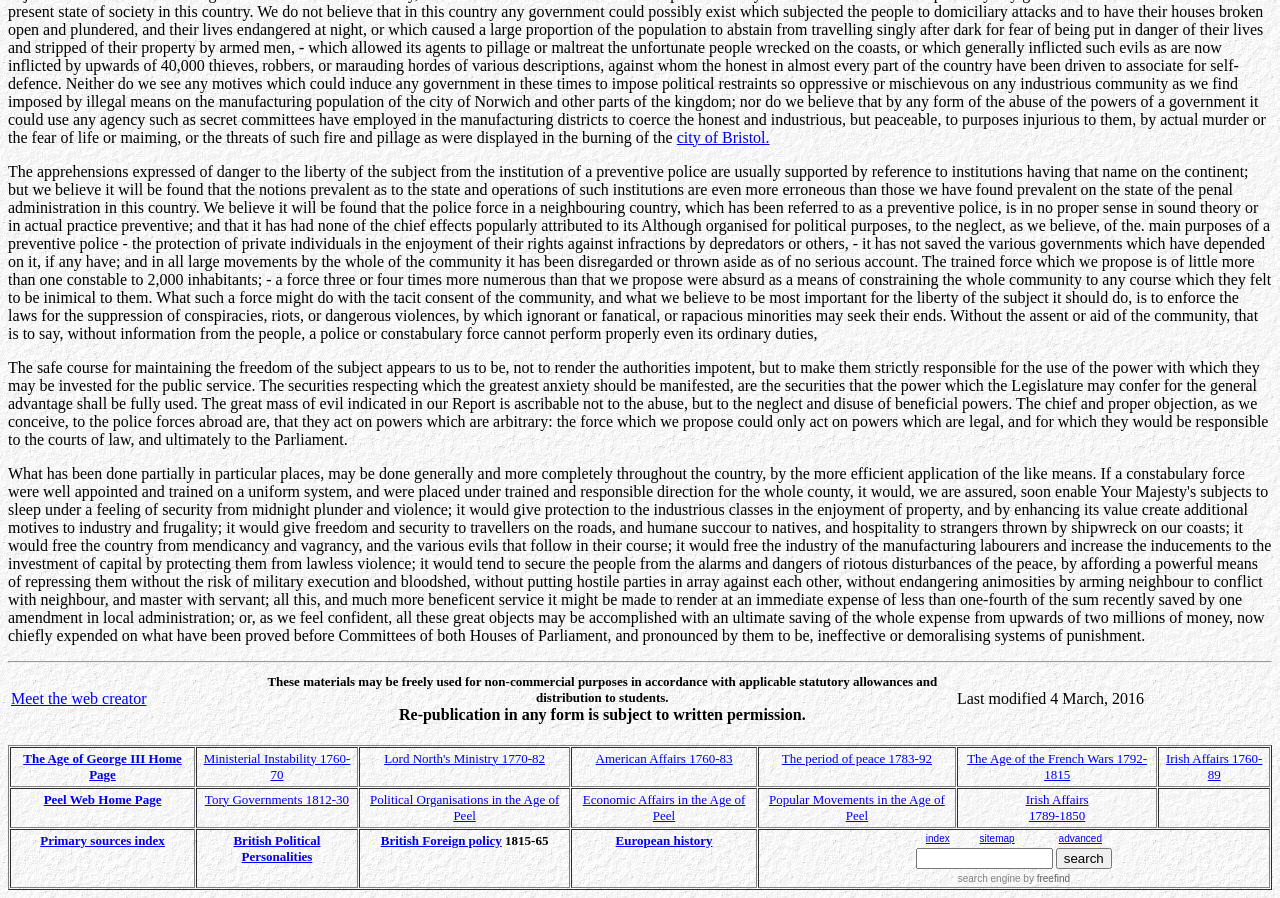Locate the bounding box coordinates of the clickable element to fulfill the following instruction: "Go to The Age of George III Home Page". Provide the coordinates as four float numbers between 0 and 1 in the format [left, top, right, bottom].

[0.018, 0.836, 0.142, 0.87]